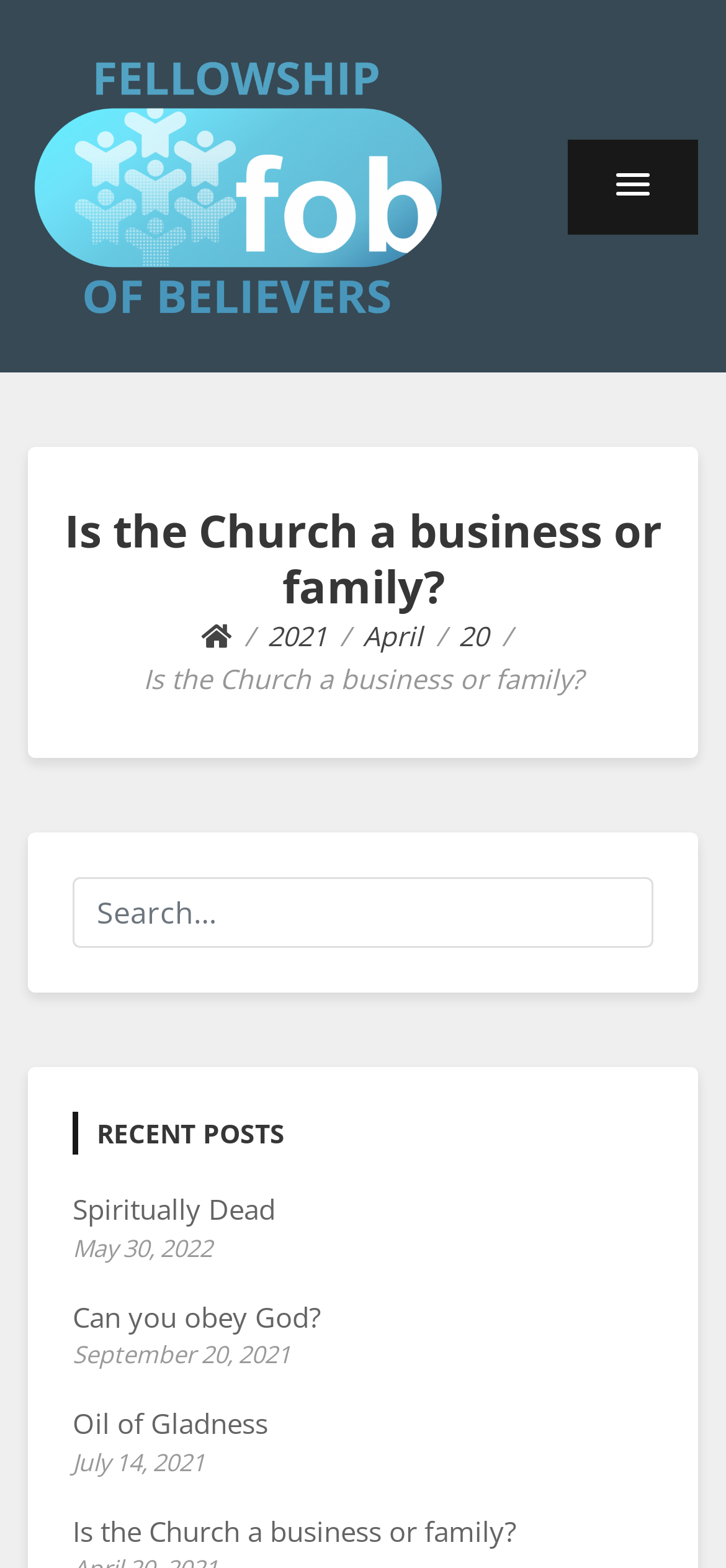Answer the question briefly using a single word or phrase: 
Is there a search function on the webpage?

Yes